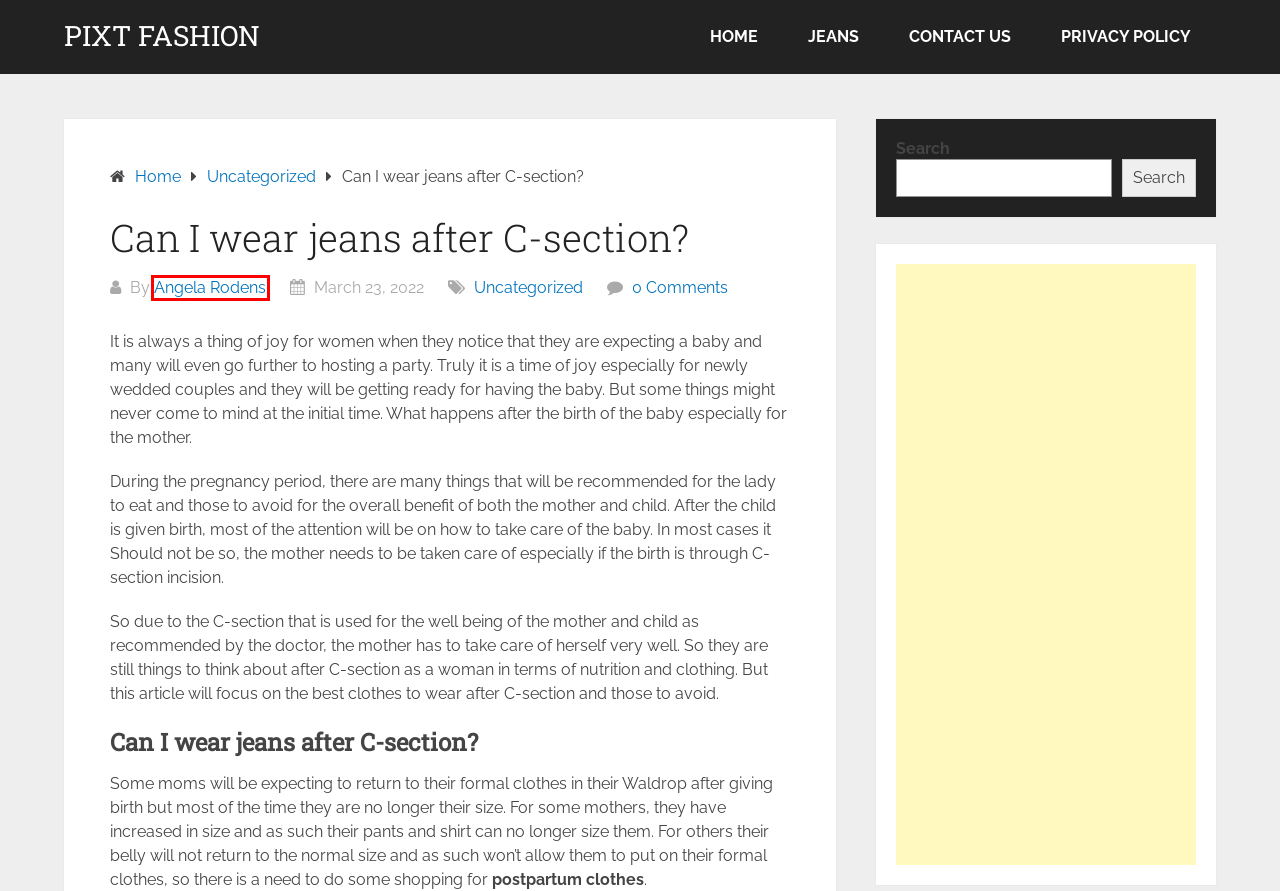A screenshot of a webpage is given with a red bounding box around a UI element. Choose the description that best matches the new webpage shown after clicking the element within the red bounding box. Here are the candidates:
A. Jeans - PIXT Fashion
B. Privacy Policy - PIXT Fashion
C. Jewelries - PIXT Fashion
D. Contact Us - PIXT Fashion
E. PIXT Fashion - All round Fashion Tips and Tricks
F. Can guys wear jeans tucked into boots? - PIXT Fashion
G. Angela Rodens - PIXT Fashion
H. Uncategorized - PIXT Fashion

G